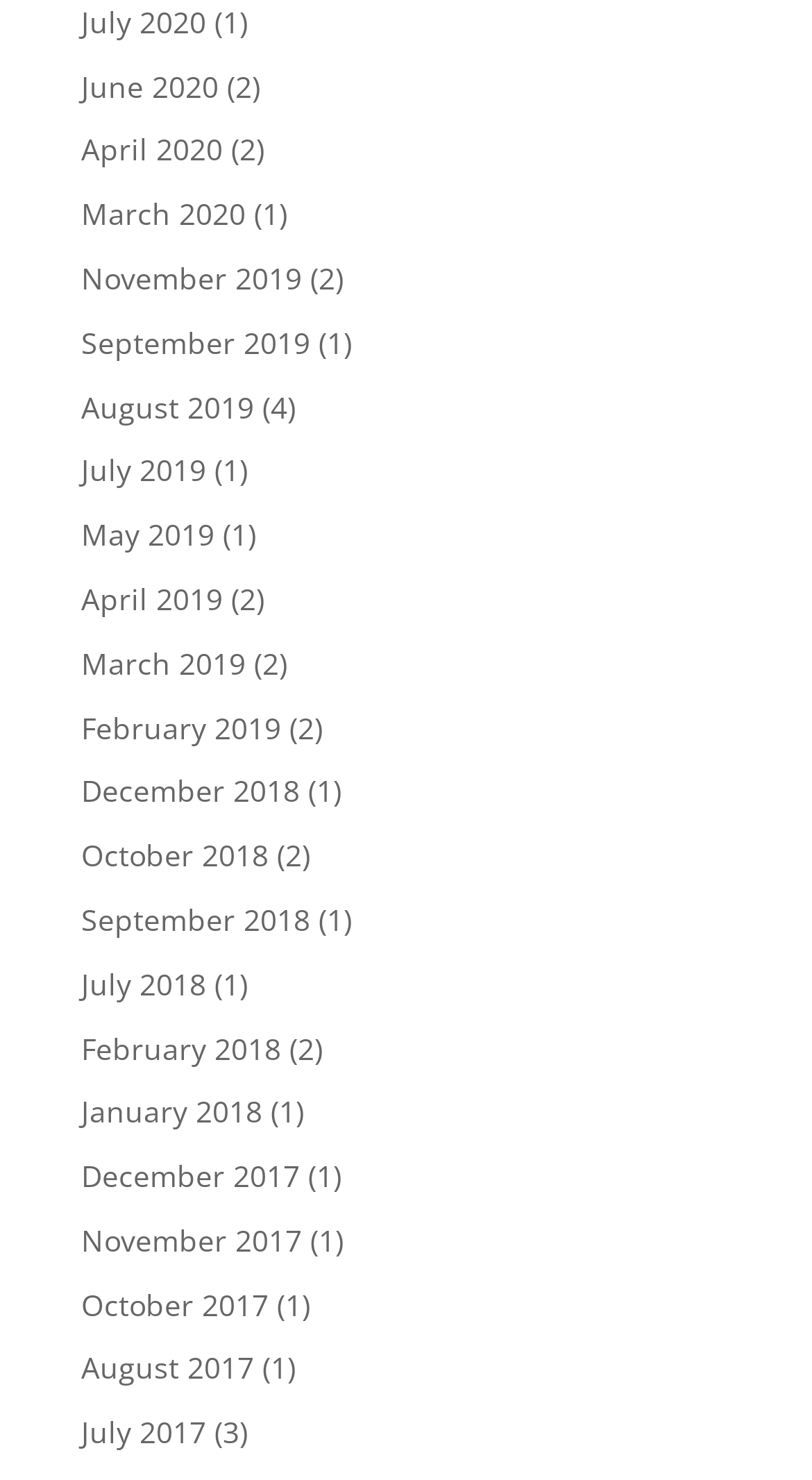Determine the bounding box coordinates of the region that needs to be clicked to achieve the task: "View April 2020".

[0.1, 0.088, 0.274, 0.114]